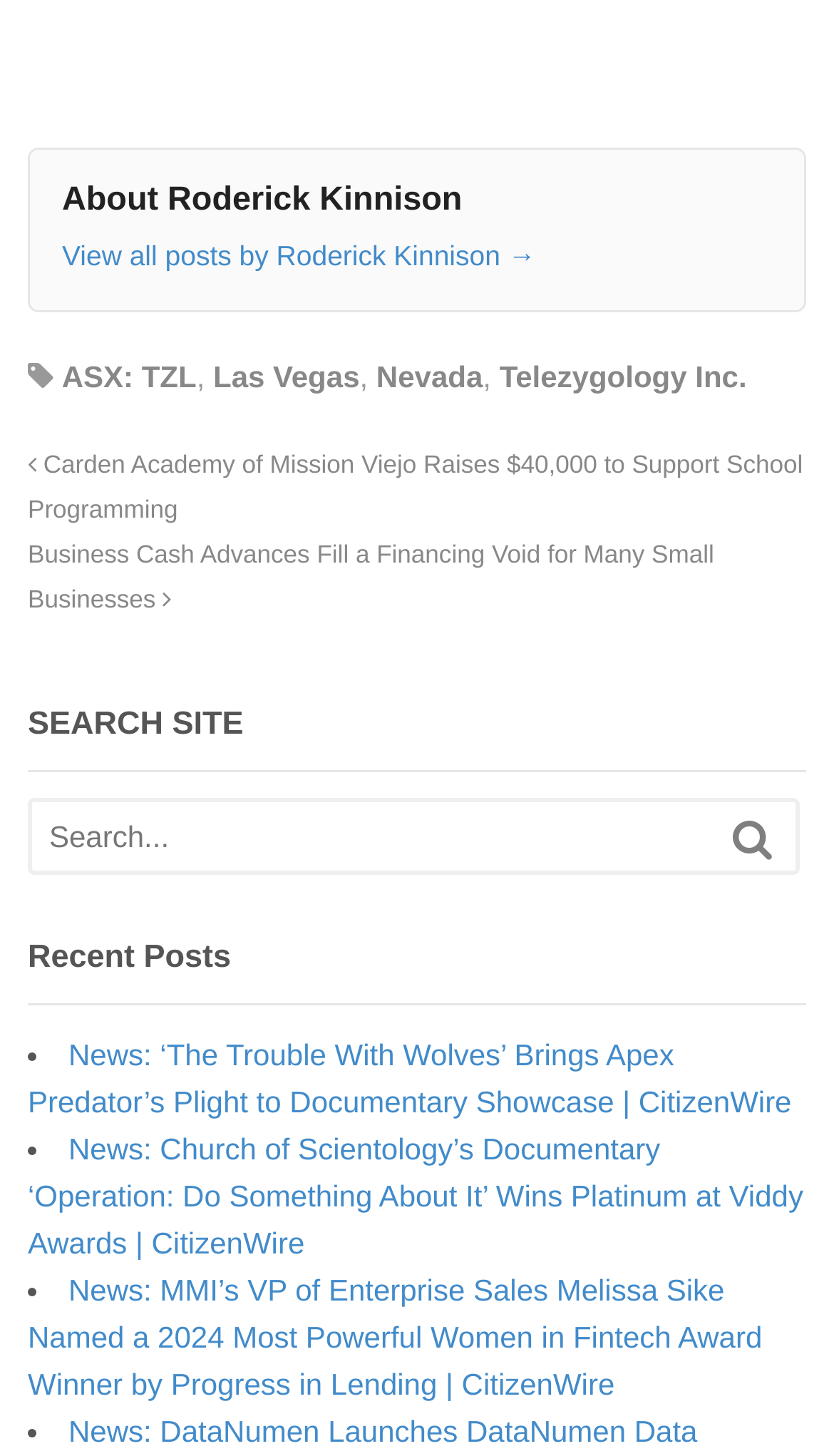Find and provide the bounding box coordinates for the UI element described with: "nhchypno".

None